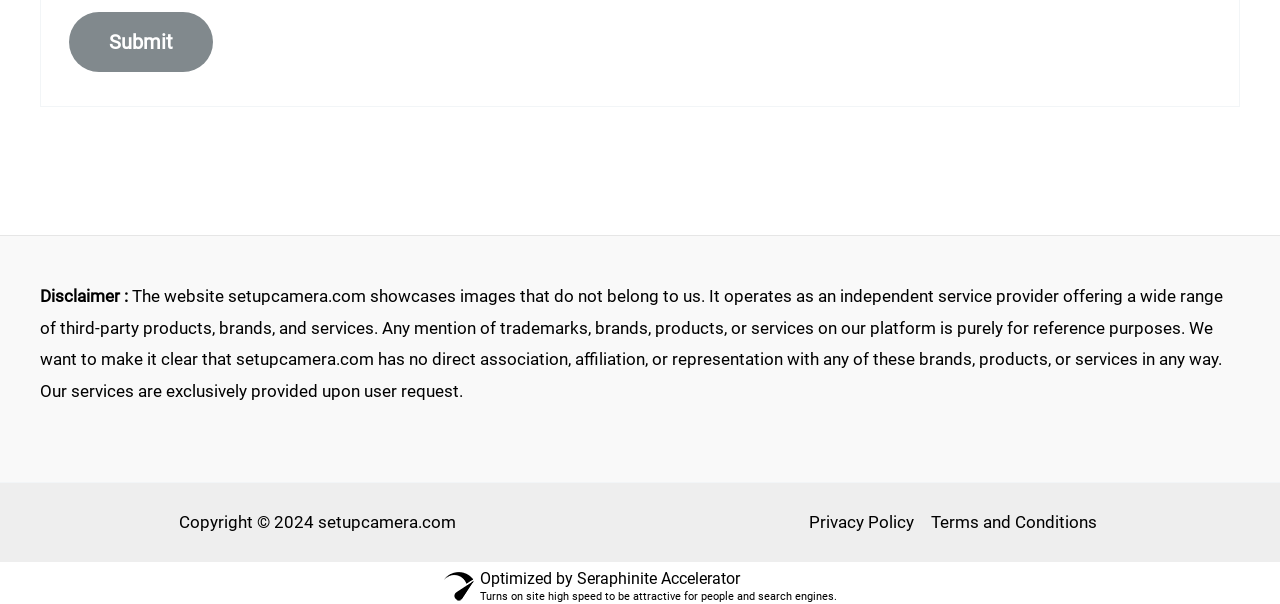What is the disclaimer about?
Look at the image and respond with a one-word or short phrase answer.

trademarks and brands